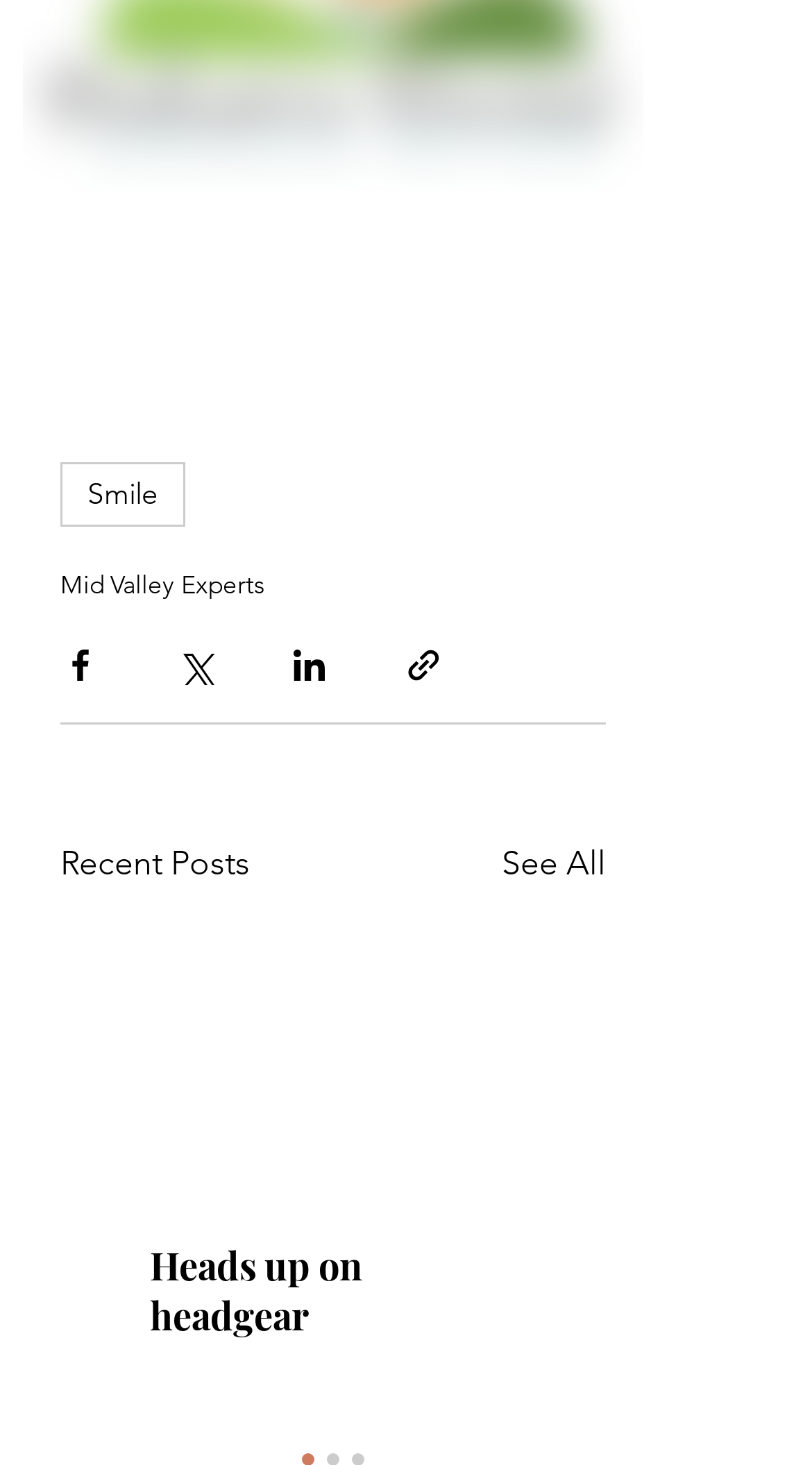Look at the image and answer the question in detail:
What is below the 'Recent Posts' heading?

Below the 'Recent Posts' heading, there are article links, including 'Heads up on headgear', which suggests that this section is used to display a list of recent posts or articles on the website.